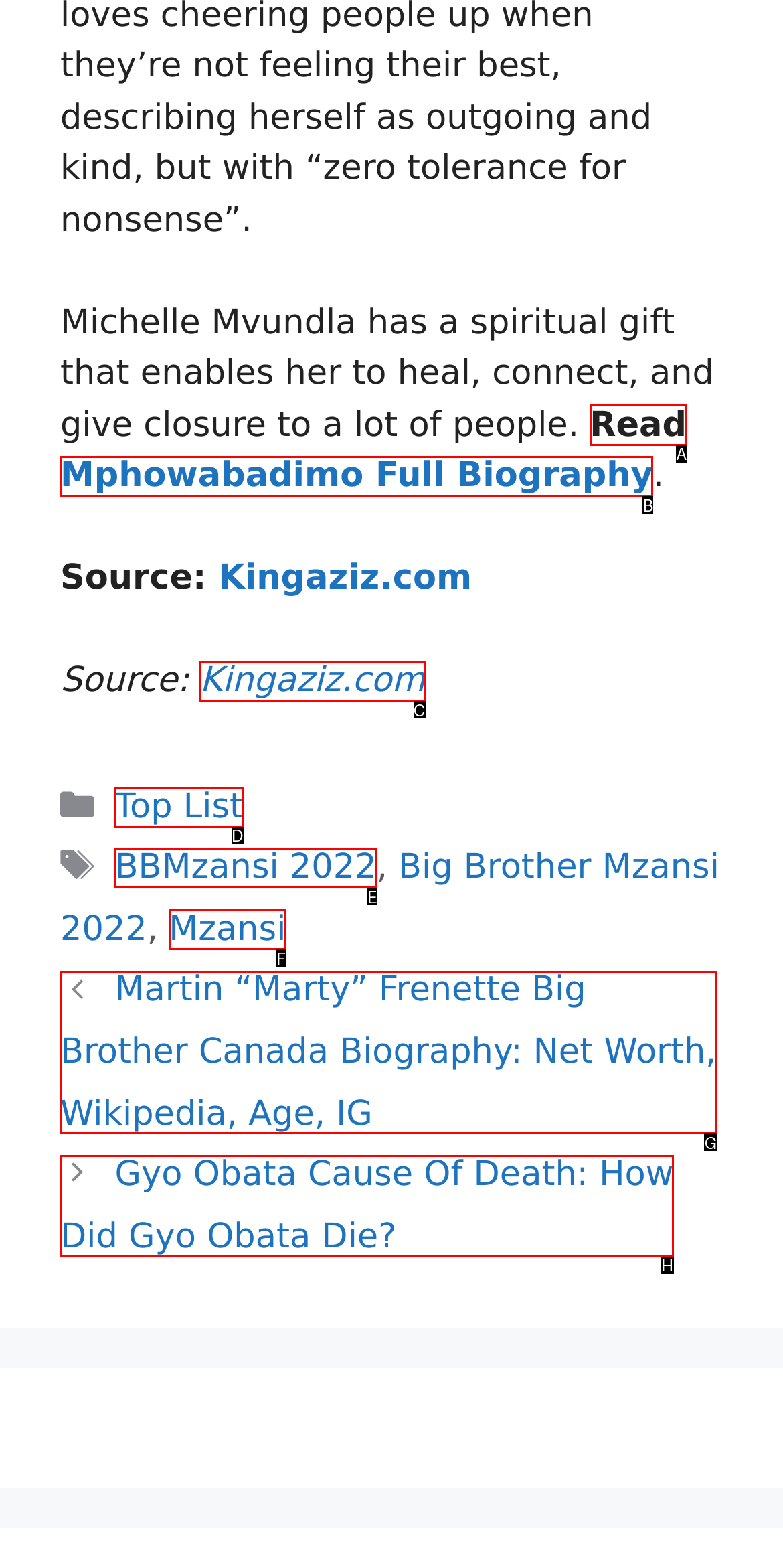Provide the letter of the HTML element that you need to click on to perform the task: Read more about Michelle Mvundla.
Answer with the letter corresponding to the correct option.

A